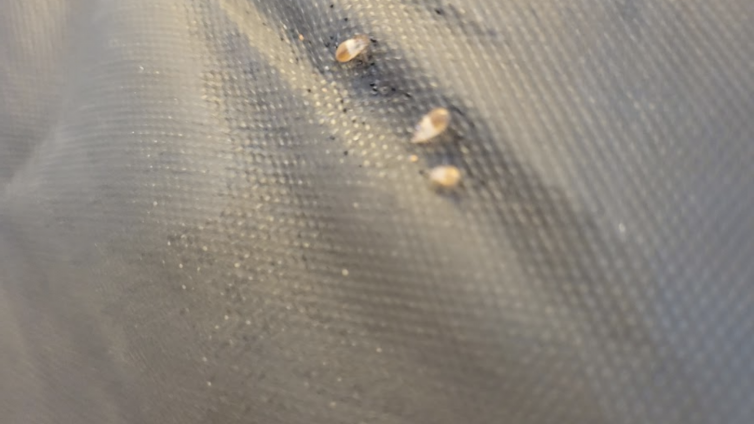How many eggs can a female bed bug lay?
Examine the webpage screenshot and provide an in-depth answer to the question.

The caption states that one female bed bug can lay up to 500 eggs in her lifetime, which is a significant number that can lead to a rapid infestation.